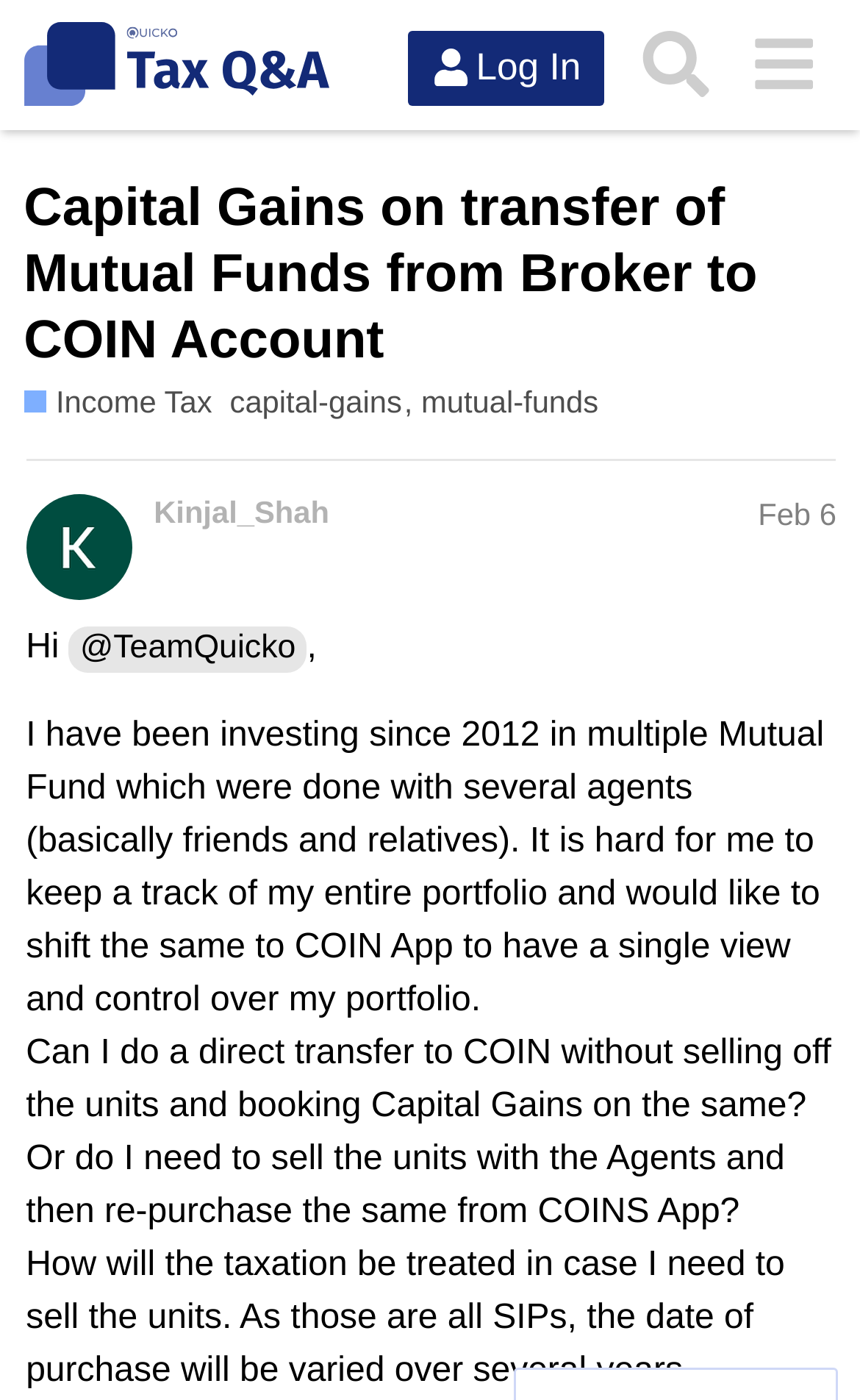Using the provided element description: "Income Tax", identify the bounding box coordinates. The coordinates should be four floats between 0 and 1 in the order [left, top, right, bottom].

[0.027, 0.273, 0.247, 0.303]